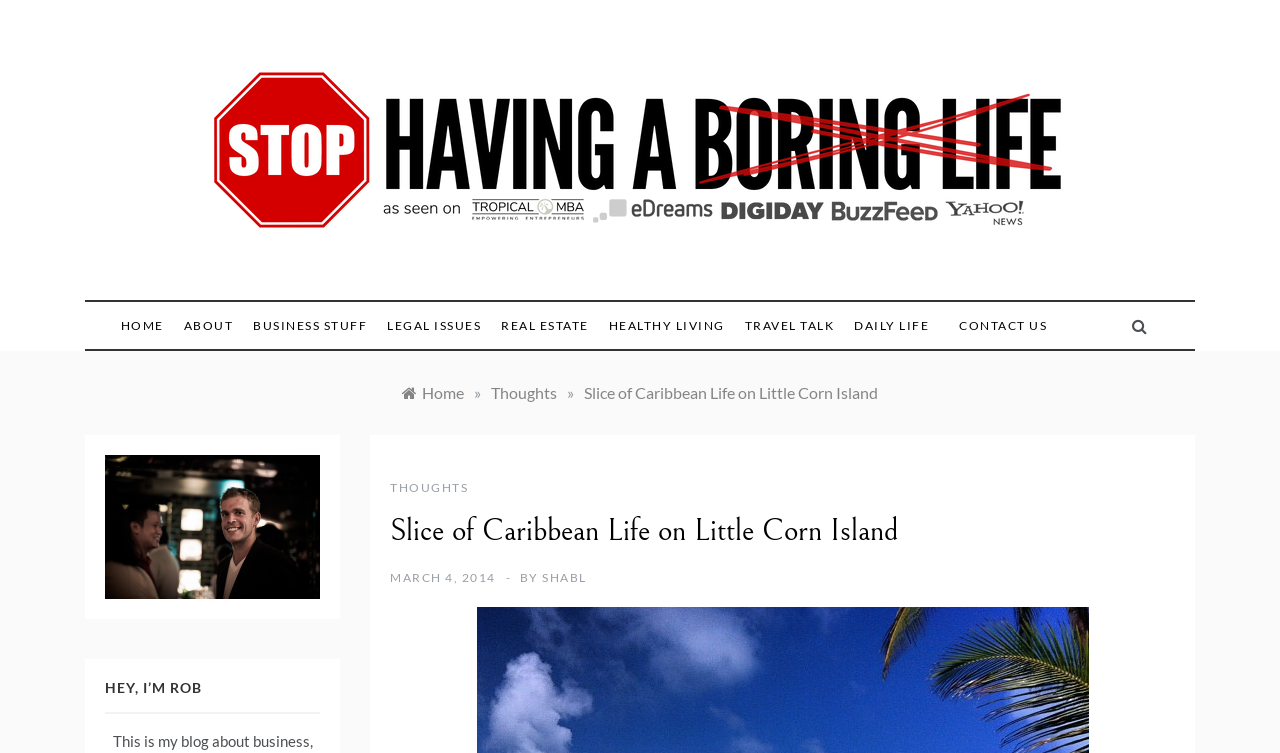Please reply to the following question with a single word or a short phrase:
When was the blog post published?

MARCH 4, 2014